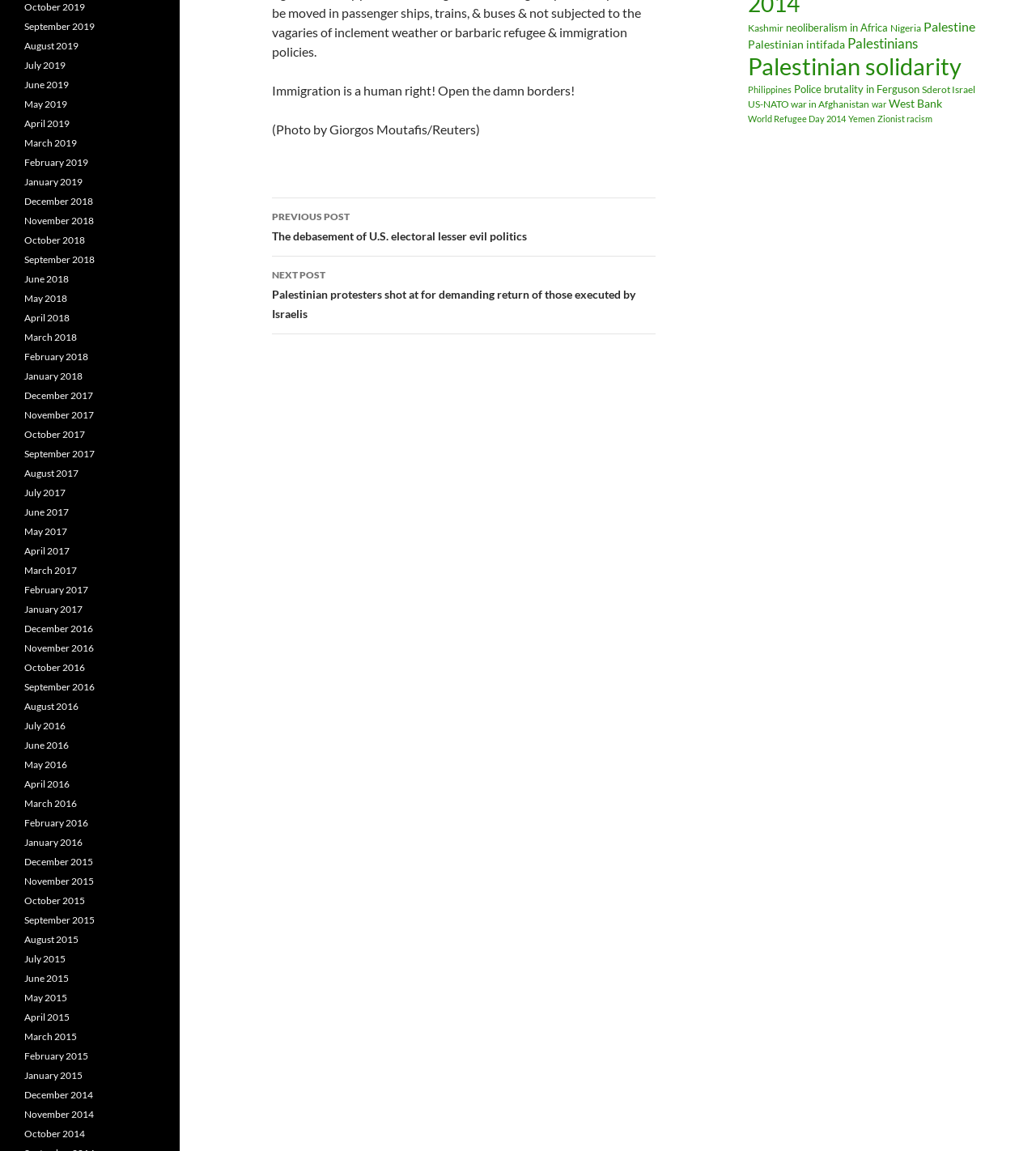Please provide the bounding box coordinate of the region that matches the element description: neoliberalism in Africa. Coordinates should be in the format (top-left x, top-left y, bottom-right x, bottom-right y) and all values should be between 0 and 1.

[0.759, 0.018, 0.857, 0.029]